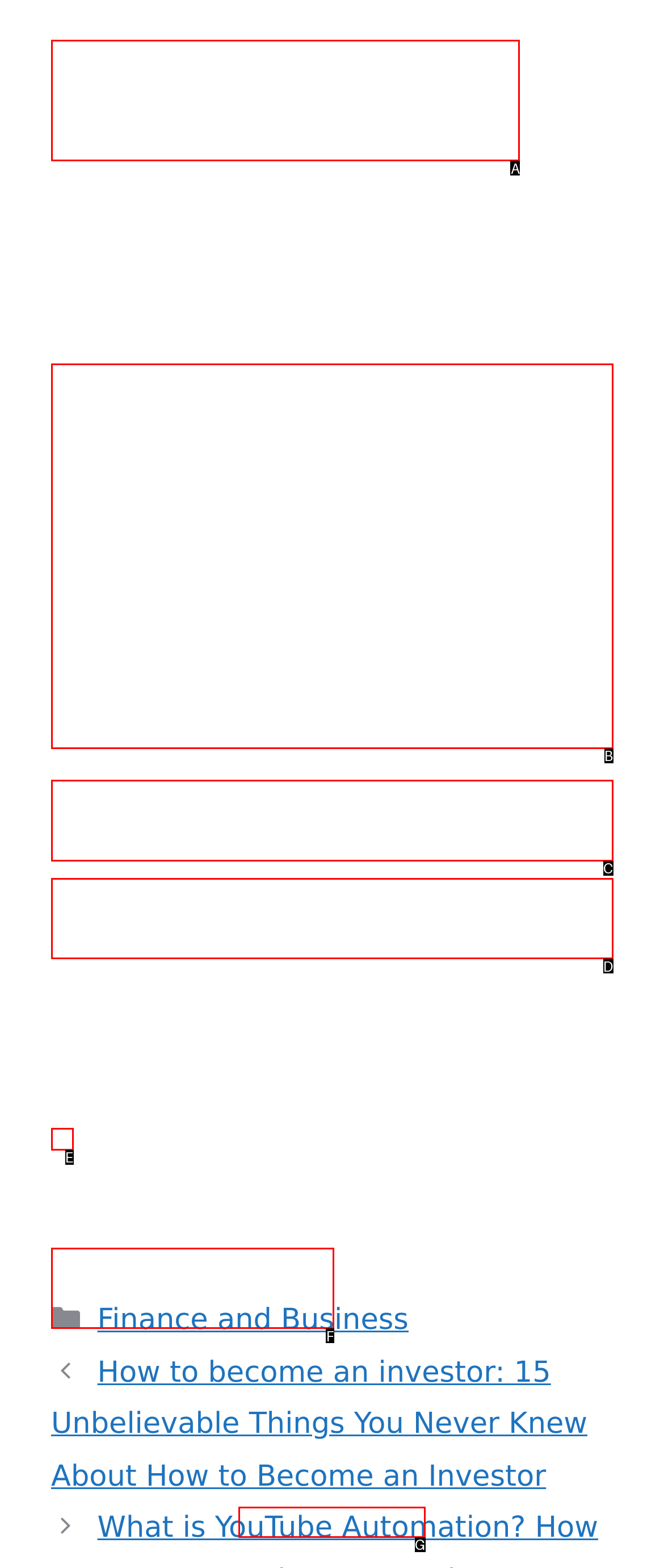Determine which UI element matches this description: GeneratePress
Reply with the appropriate option's letter.

G